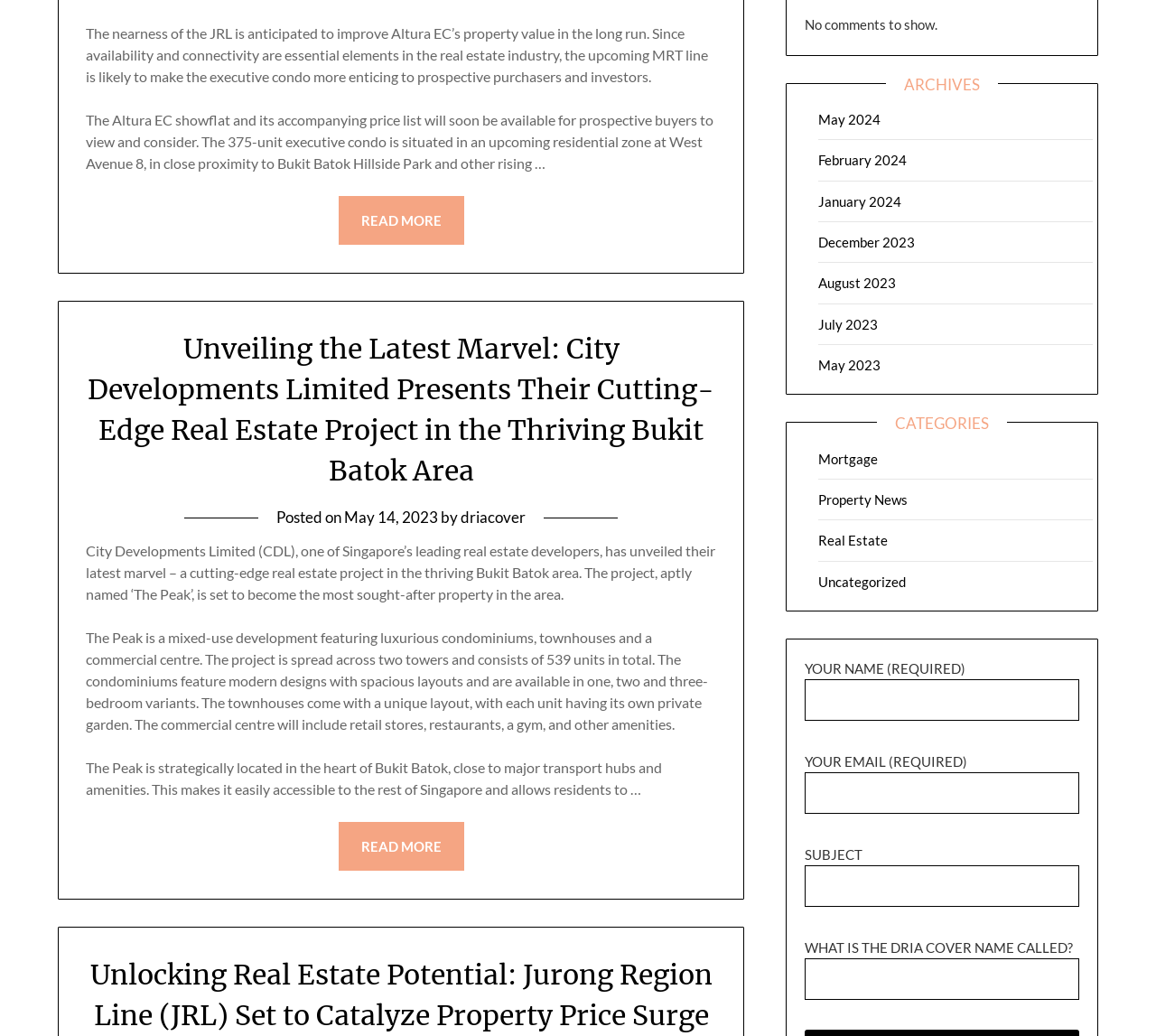Using the information shown in the image, answer the question with as much detail as possible: What is the purpose of the textbox labeled 'YOUR NAME (REQUIRED)'?

The answer can be inferred from the label of the textbox, which indicates that it is a required field for inputting the user's name, likely for commenting or submitting a form.